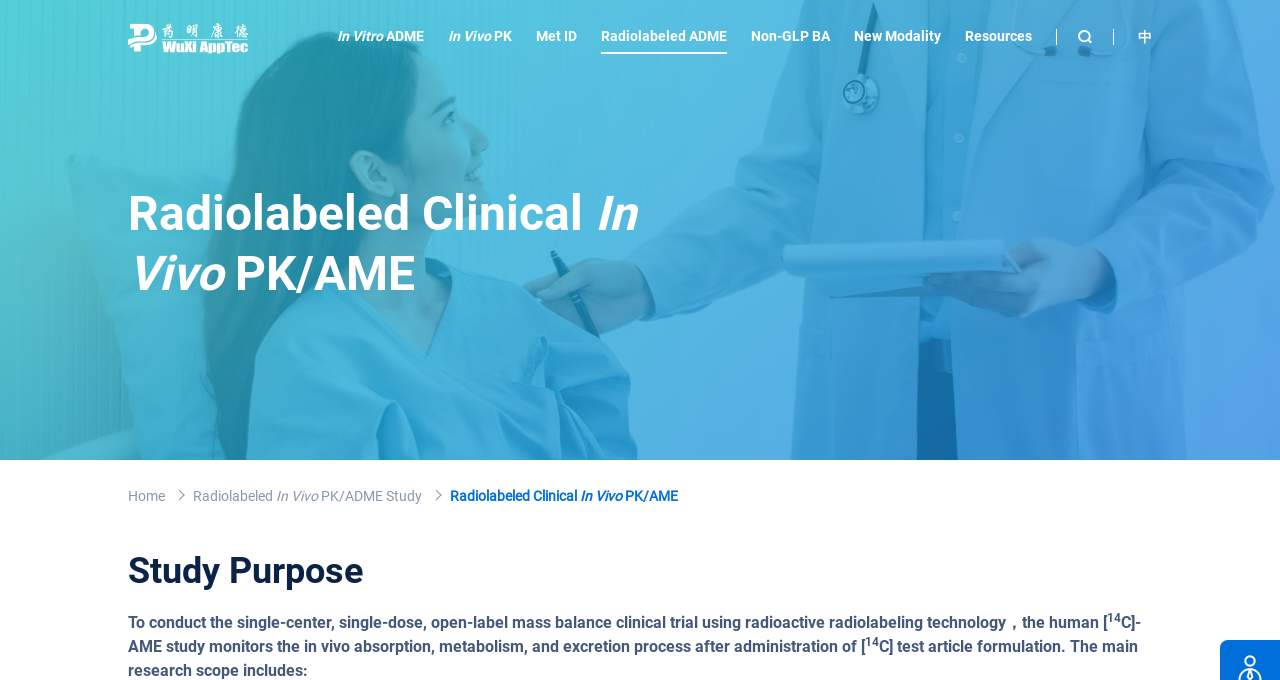What is the purpose of the human [14C]-AME study?
Please provide a full and detailed response to the question.

Based on the webpage content, the purpose of the human [14C]-AME study is to monitor the in vivo absorption, metabolism, and excretion process after administration of a certain substance, as stated in the text 'To conduct the single-center, single-dose, open-label mass balance clinical trial using radioactive radiolabeling technology, the human [14C]-AME study monitors the in vivo absorption, metabolism, and excretion process after administration of'.